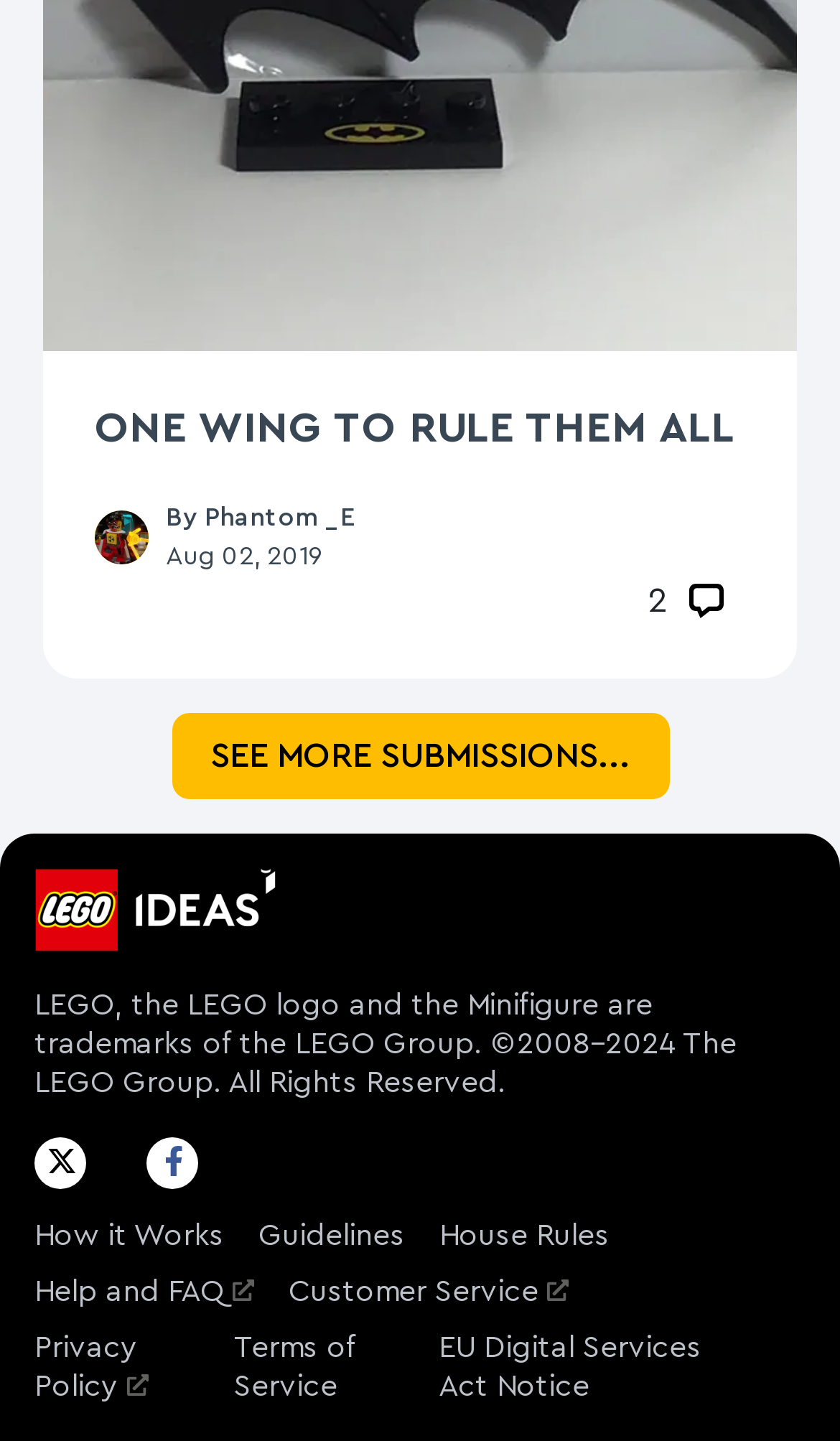What is the name of the first submission?
Using the image as a reference, give an elaborate response to the question.

The first submission is identified by the link 'View One wing to rule them all' with the bounding box coordinates [0.113, 0.28, 0.887, 0.322]. The StaticText 'ONE WING TO RULE THEM ALL' is a child element of this link, which confirms the name of the submission.